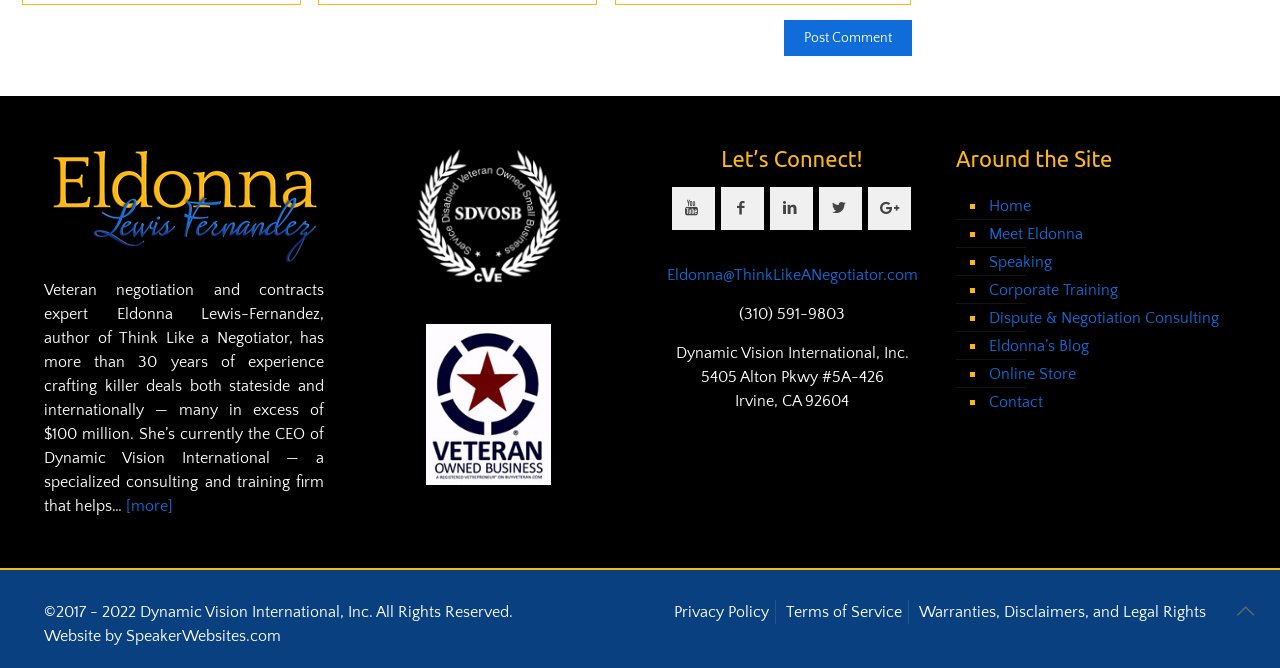Find the bounding box coordinates of the area to click in order to follow the instruction: "Go to the 'Warm water' section".

None